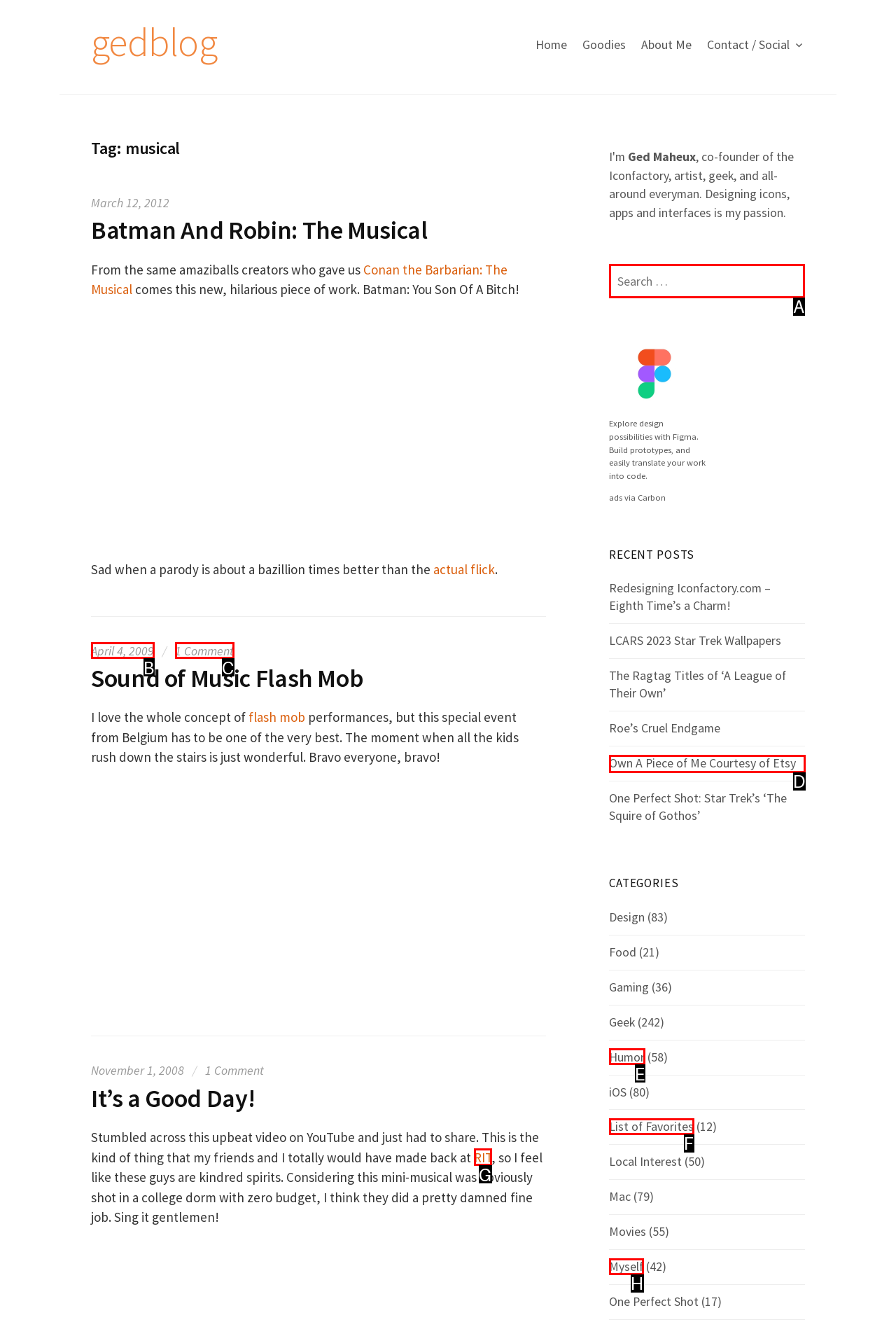Provide the letter of the HTML element that you need to click on to perform the task: Search for something.
Answer with the letter corresponding to the correct option.

A